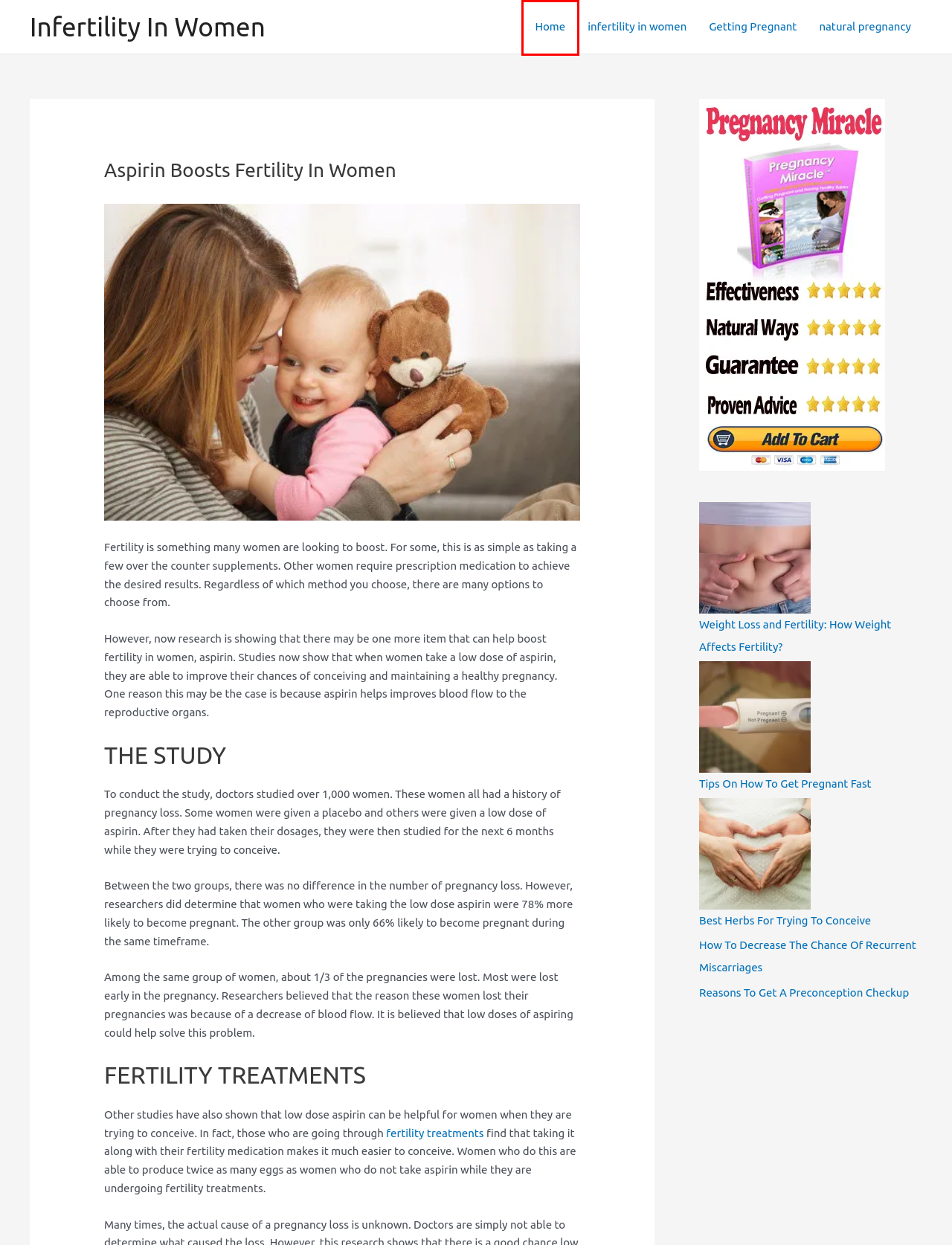Observe the provided screenshot of a webpage that has a red rectangle bounding box. Determine the webpage description that best matches the new webpage after clicking the element inside the red bounding box. Here are the candidates:
A. Reasons To Get A Preconception Checkup
B. Tips On How To Get Pregnant Fast
C. How To Decrease The Chance Of Recurrent Miscarriages
D. cure infertility
E. infertilityinwomen. com how to get pregnant
F. infertility in women
G. Best Herbs For Trying To Conceive
H. Weight Loss and Fertility: How Weight Affects Fertility?

E